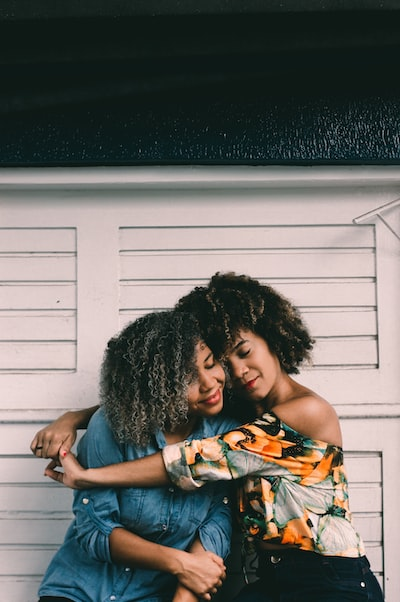Explain the image with as much detail as possible.

In the image, two women are embracing each other in a moment of warmth and camaraderie. One woman, dressed in a bright floral top, leans affectionately against the other, who is wearing a denim shirt. Their hairstyles feature beautiful curls, emphasizing their individuality and connection. The background showcases a softly lit white wooden wall, enhancing the intimate atmosphere of the scene. This representation of friendship highlights the importance of support and community, mirroring the article's theme about addressing challenges, such as student loan debt, with the right strategies and encouragement.